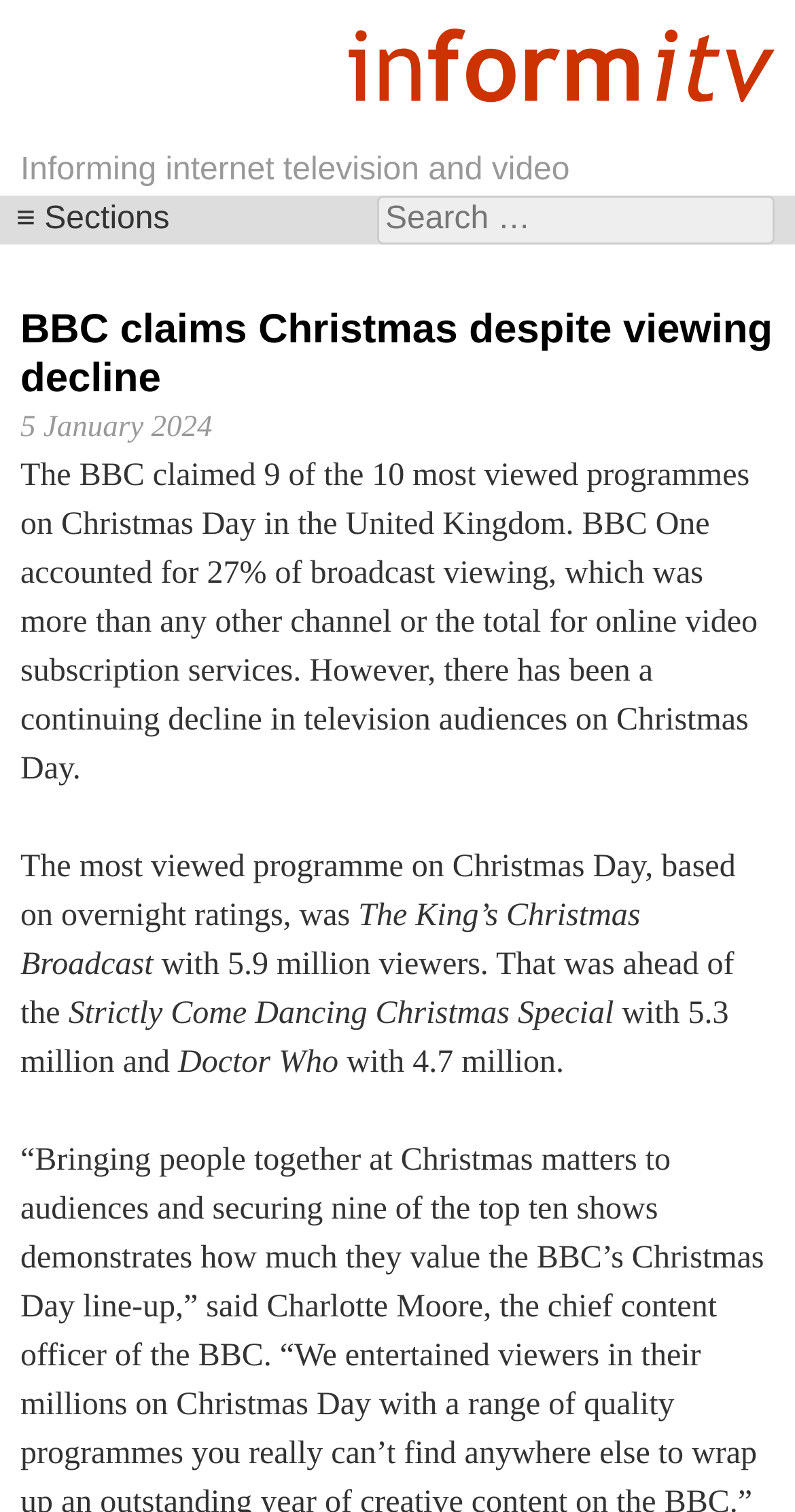What percentage of broadcast viewing did BBC One account for?
Please provide a detailed and thorough answer to the question.

I obtained the answer by reading the text in the article, which states that 'BBC One accounted for 27% of broadcast viewing, which was more than any other channel or the total for online video subscription services'.